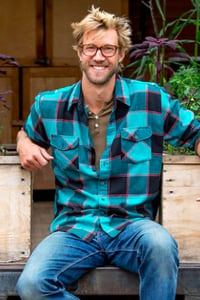Examine the screenshot and answer the question in as much detail as possible: What is the man's profession?

According to the caption, the individual in the image is likely Justin Cutter, a Remote Health Educator with a passion for environmental education and sustainable practices, who teaches students about the impact of agriculture on health and the planet.